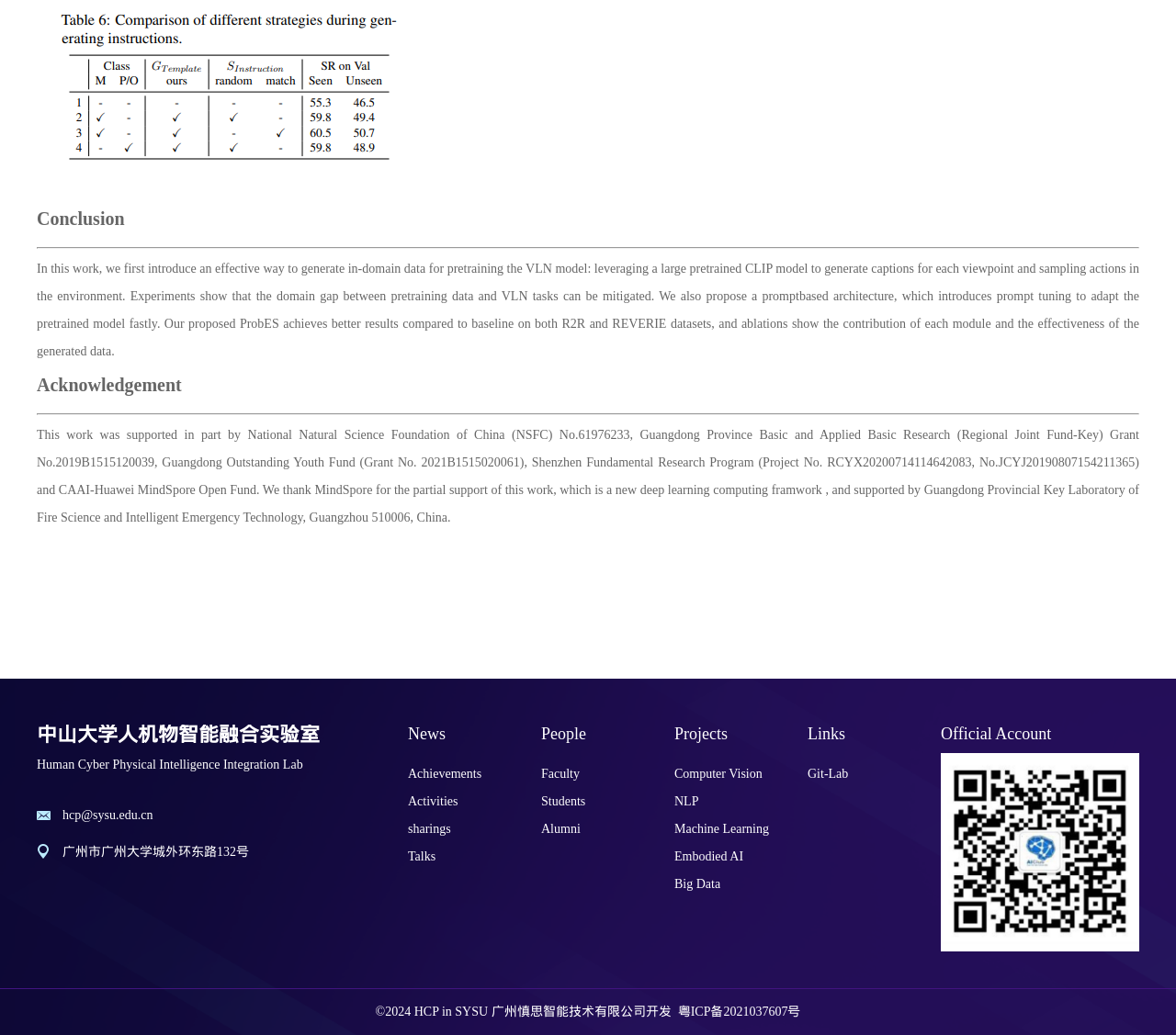Please give a short response to the question using one word or a phrase:
What is the organization that supported this work?

National Natural Science Foundation of China